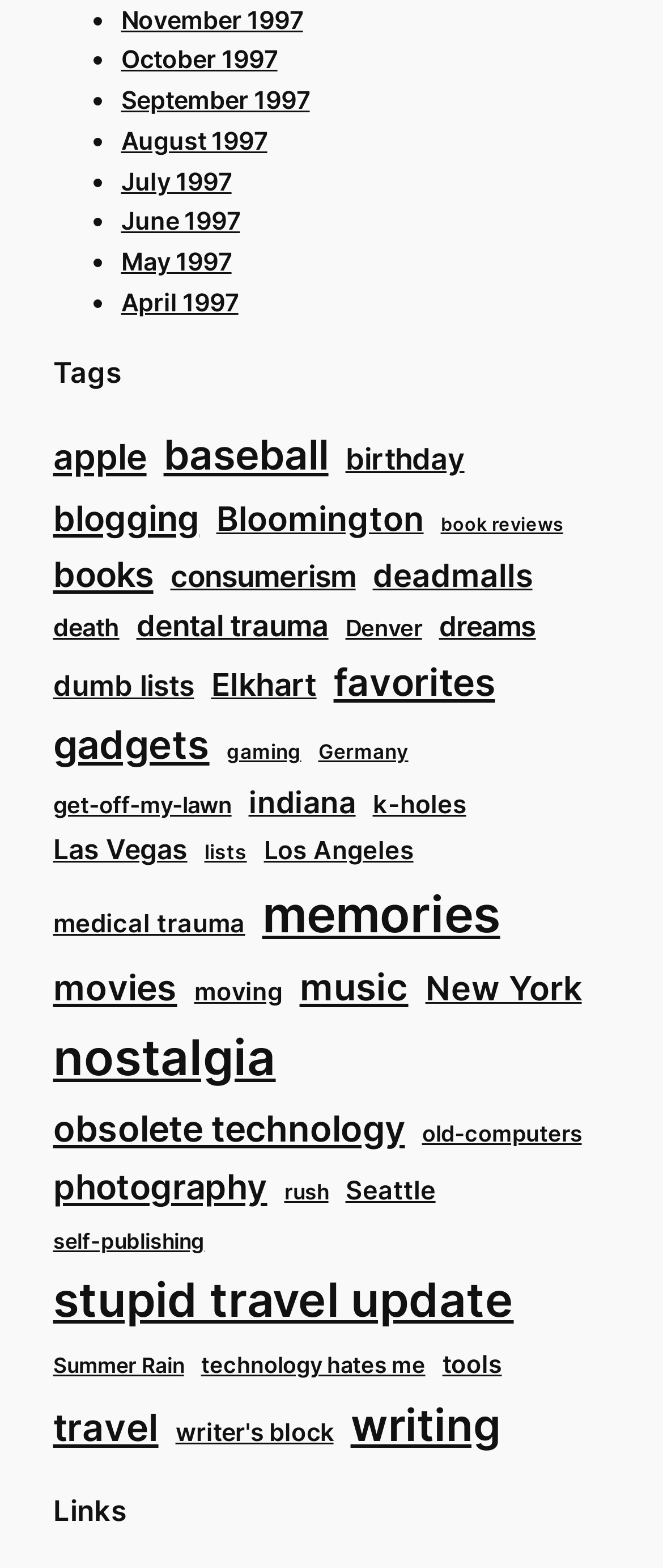Respond to the following question with a brief word or phrase:
How many tags are listed on this webpage?

38